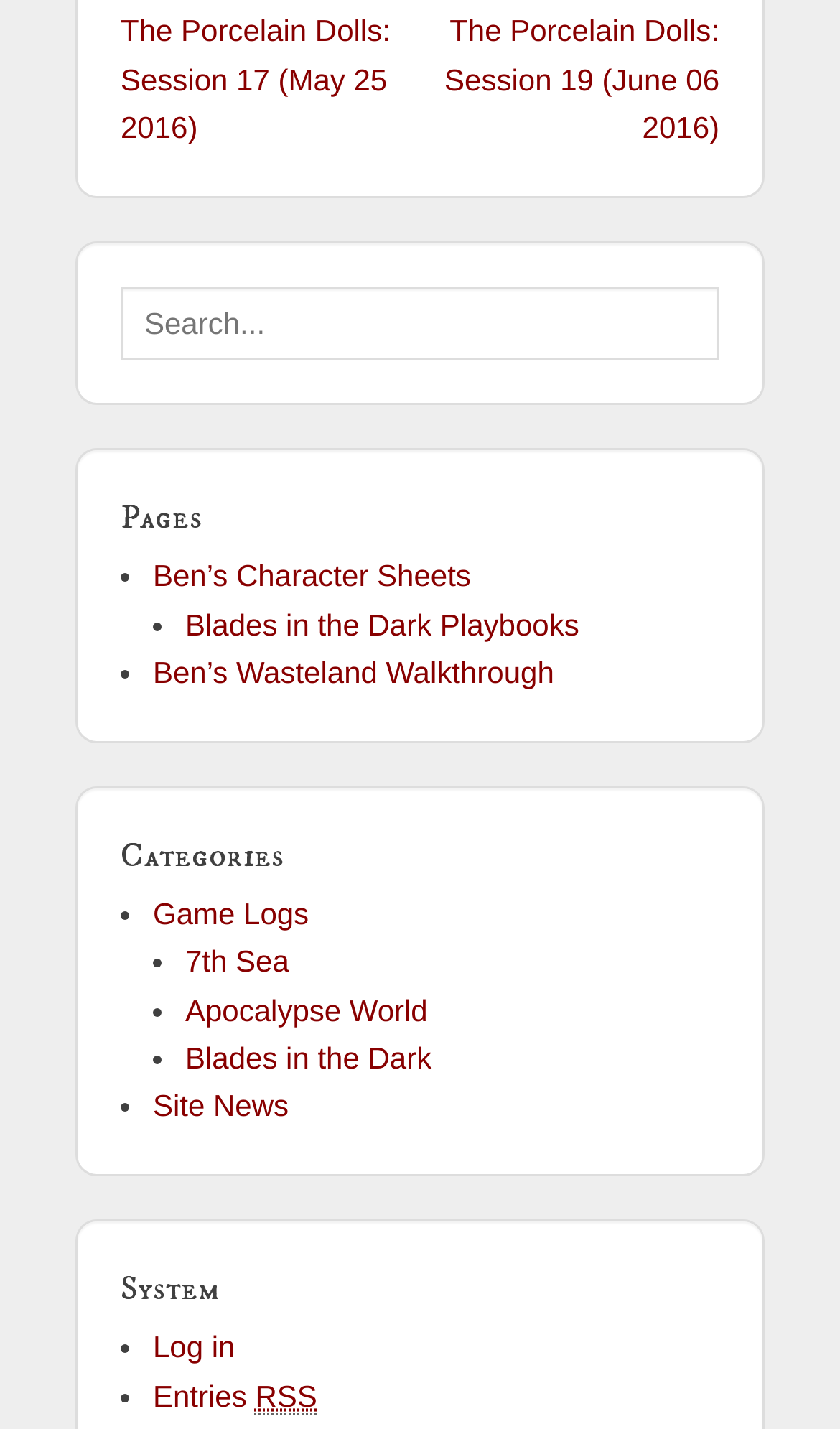Please specify the bounding box coordinates of the clickable region to carry out the following instruction: "Search for something". The coordinates should be four float numbers between 0 and 1, in the format [left, top, right, bottom].

[0.144, 0.2, 0.856, 0.252]